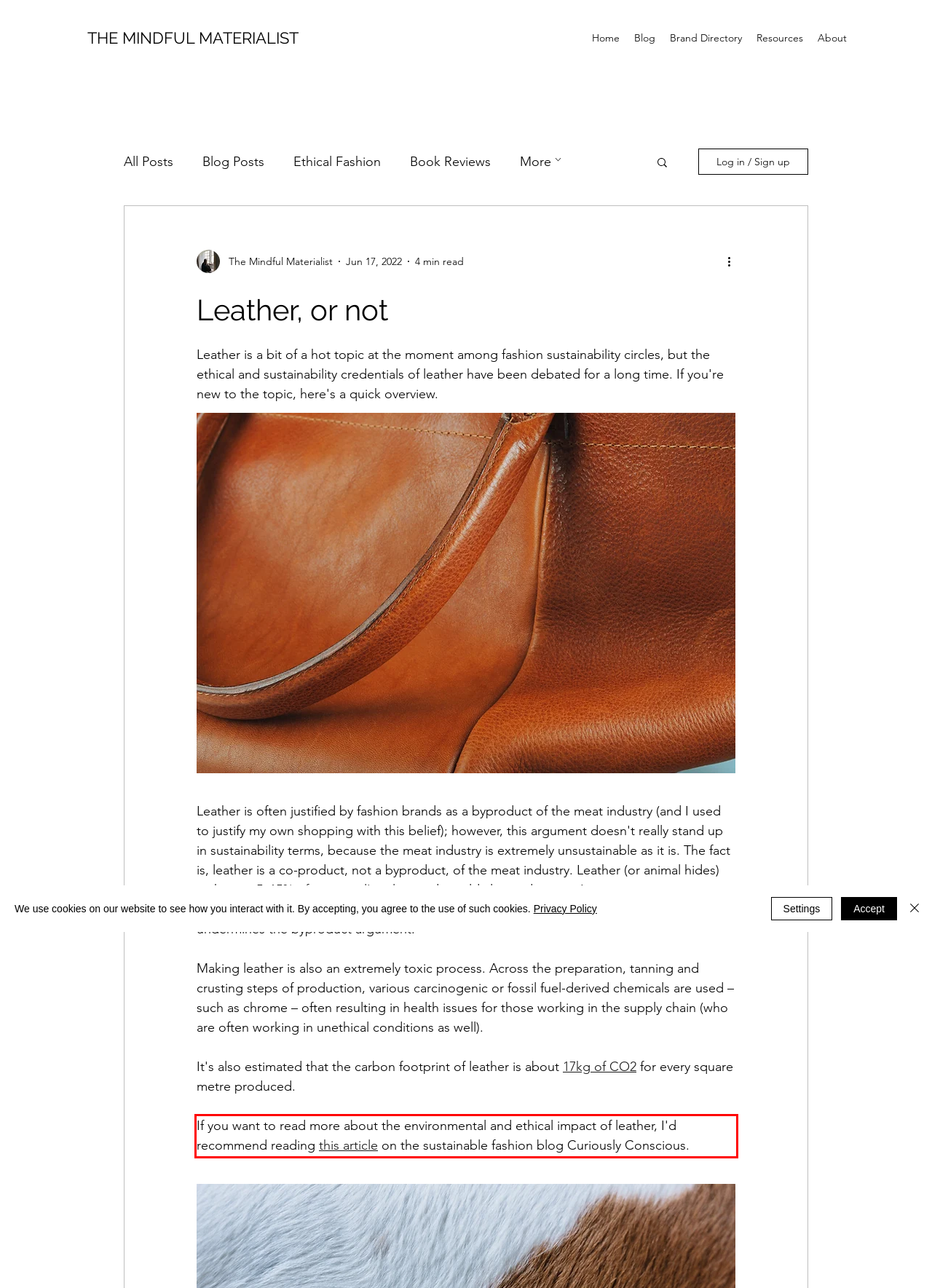Please analyze the provided webpage screenshot and perform OCR to extract the text content from the red rectangle bounding box.

If you want to read more about the environmental and ethical impact of leather, I'd recommend reading this article on the sustainable fashion blog Curiously Conscious.